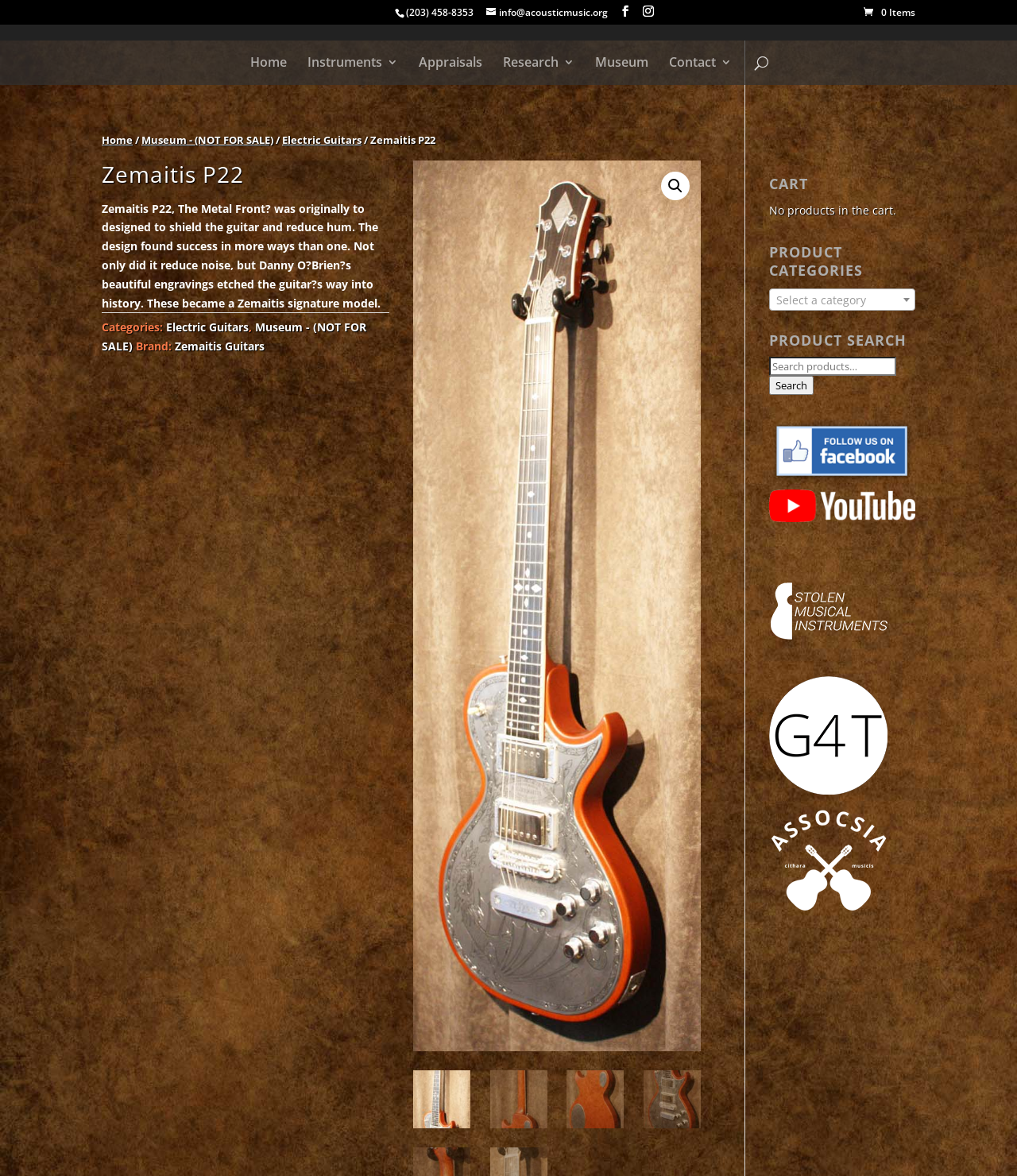What is the brand of the guitar?
Please respond to the question with a detailed and informative answer.

I looked at the section with the heading 'Zemaitis P22' and found a static text element with the label 'Brand:' followed by a link element with the text 'Zemaitis Guitars', which indicates the brand of the guitar.